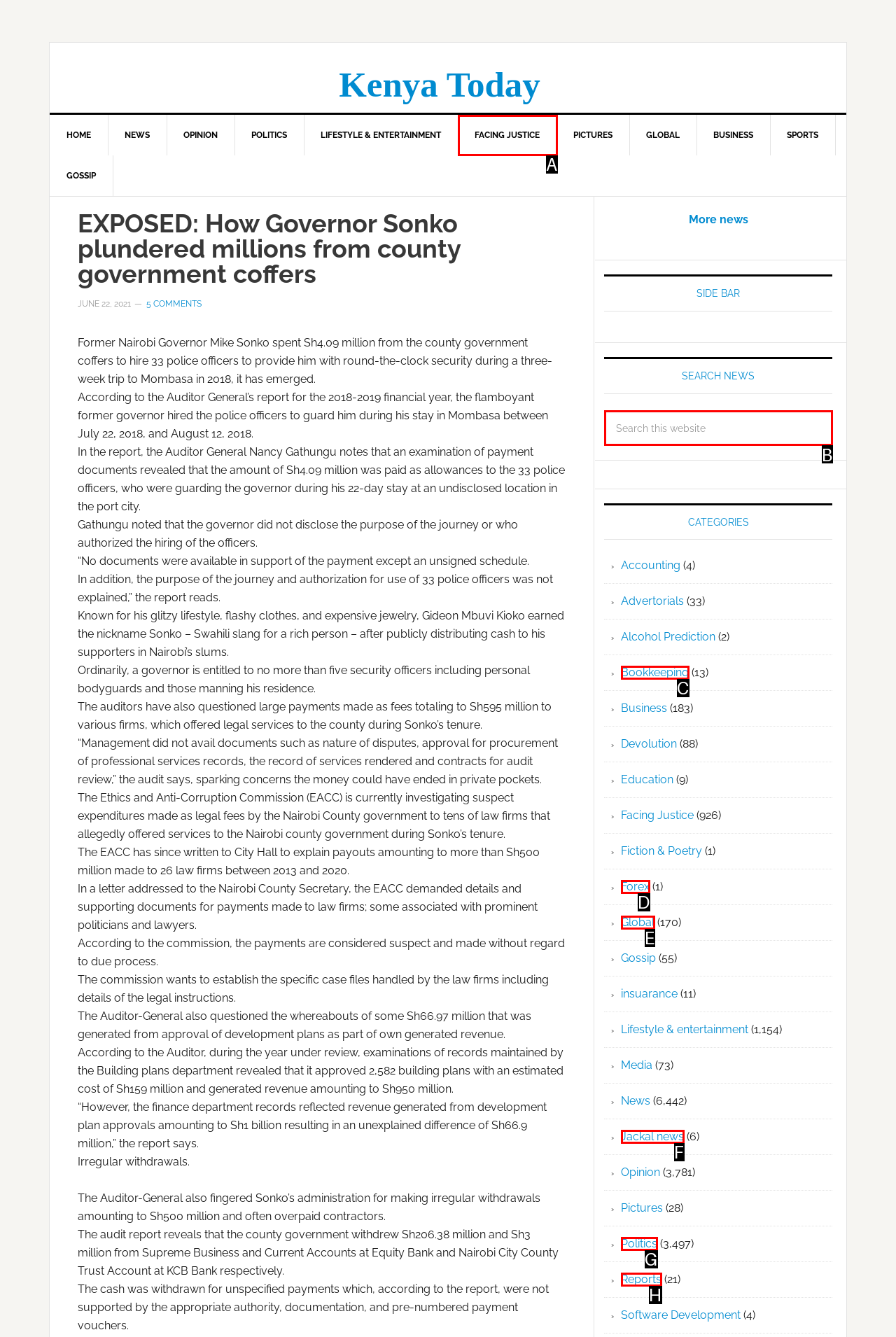Given the description: name="s" placeholder="Search this website", identify the HTML element that corresponds to it. Respond with the letter of the correct option.

B